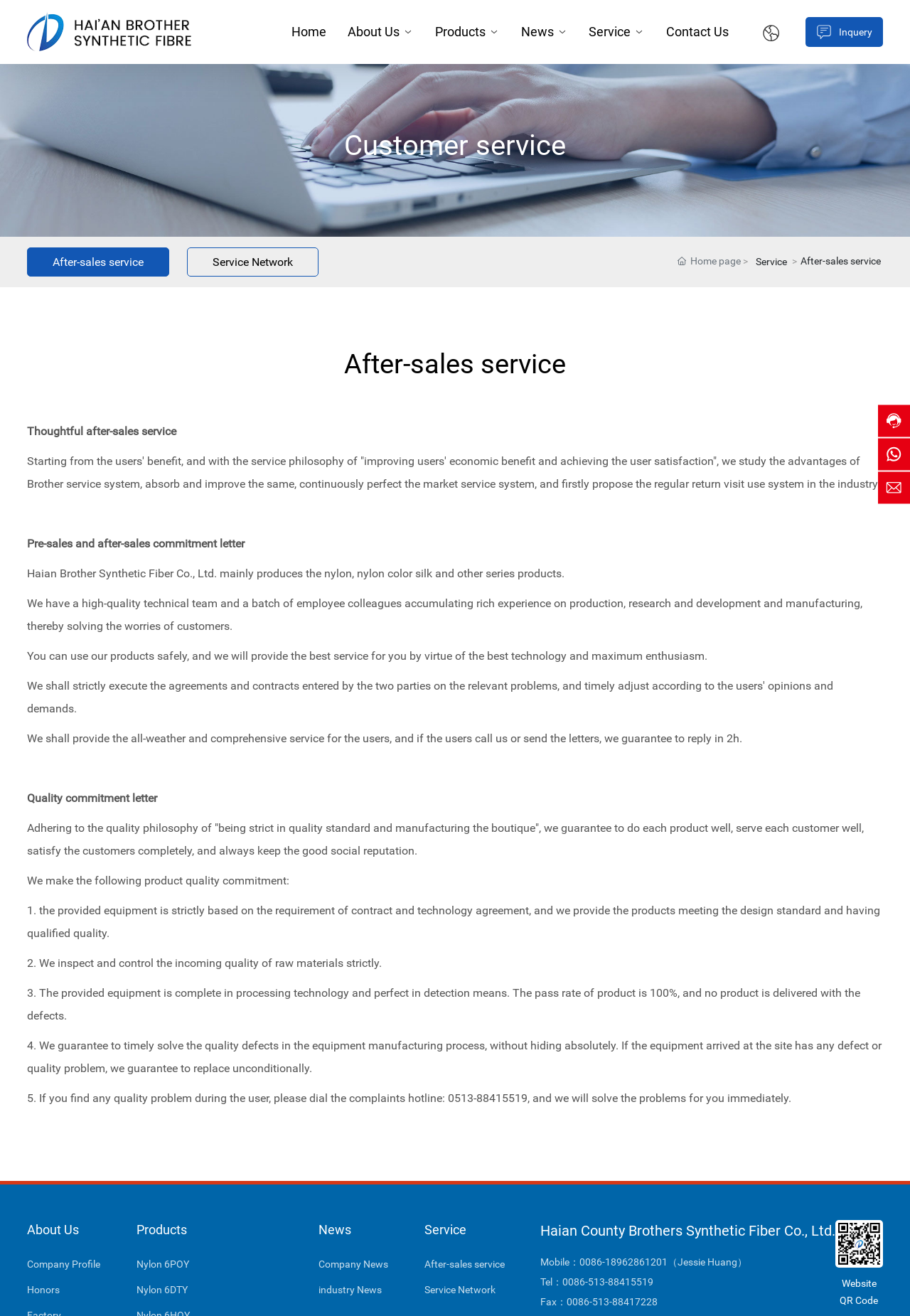What is the quality commitment of the company?
Examine the image closely and answer the question with as much detail as possible.

The quality commitment of the company is mentioned in the static text on the webpage, which states that the company guarantees to do each product well, serve each customer well, satisfy the customers completely, and always keep the good social reputation.